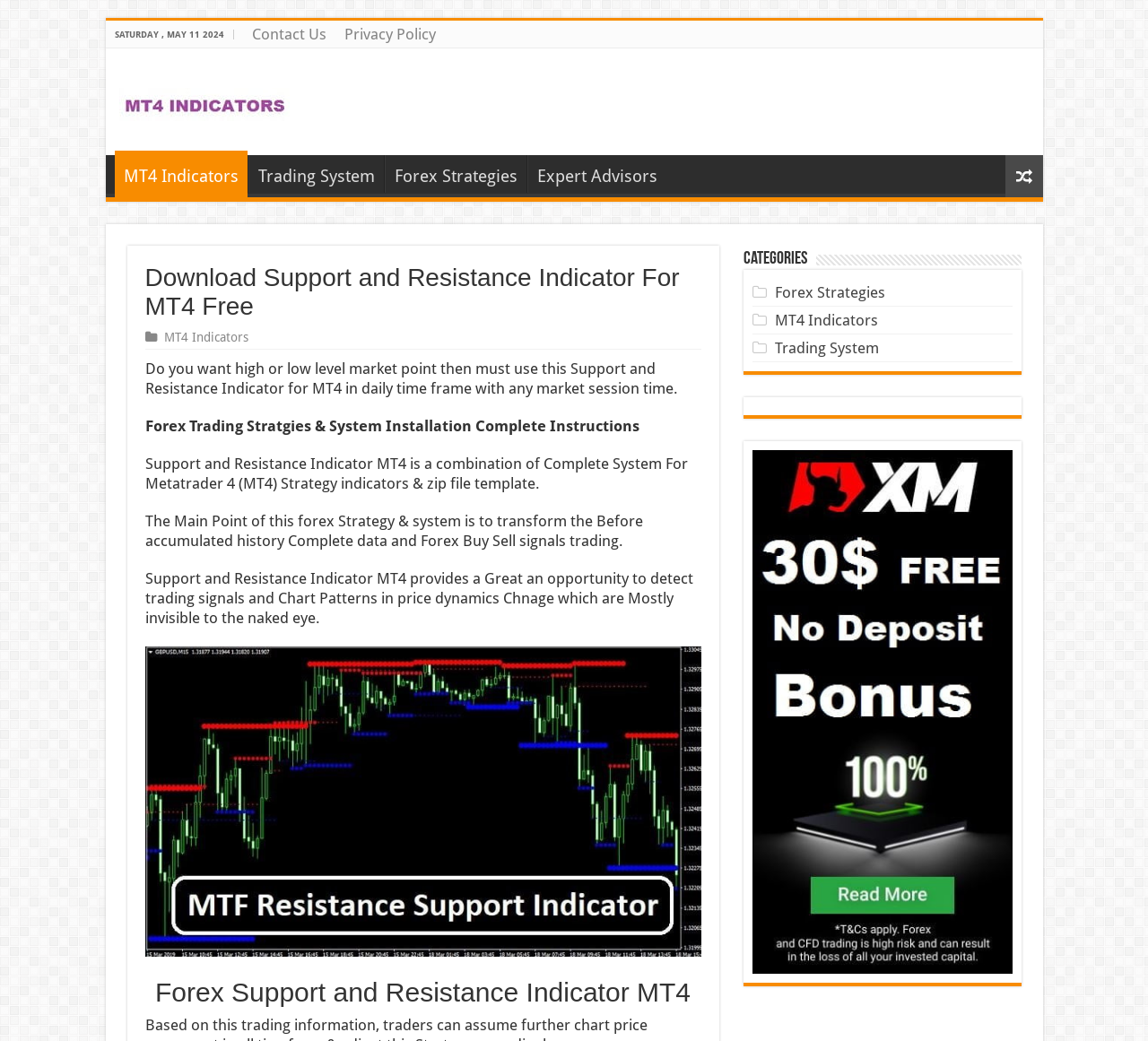Give the bounding box coordinates for the element described by: "MT4 Indicators".

[0.143, 0.317, 0.216, 0.331]